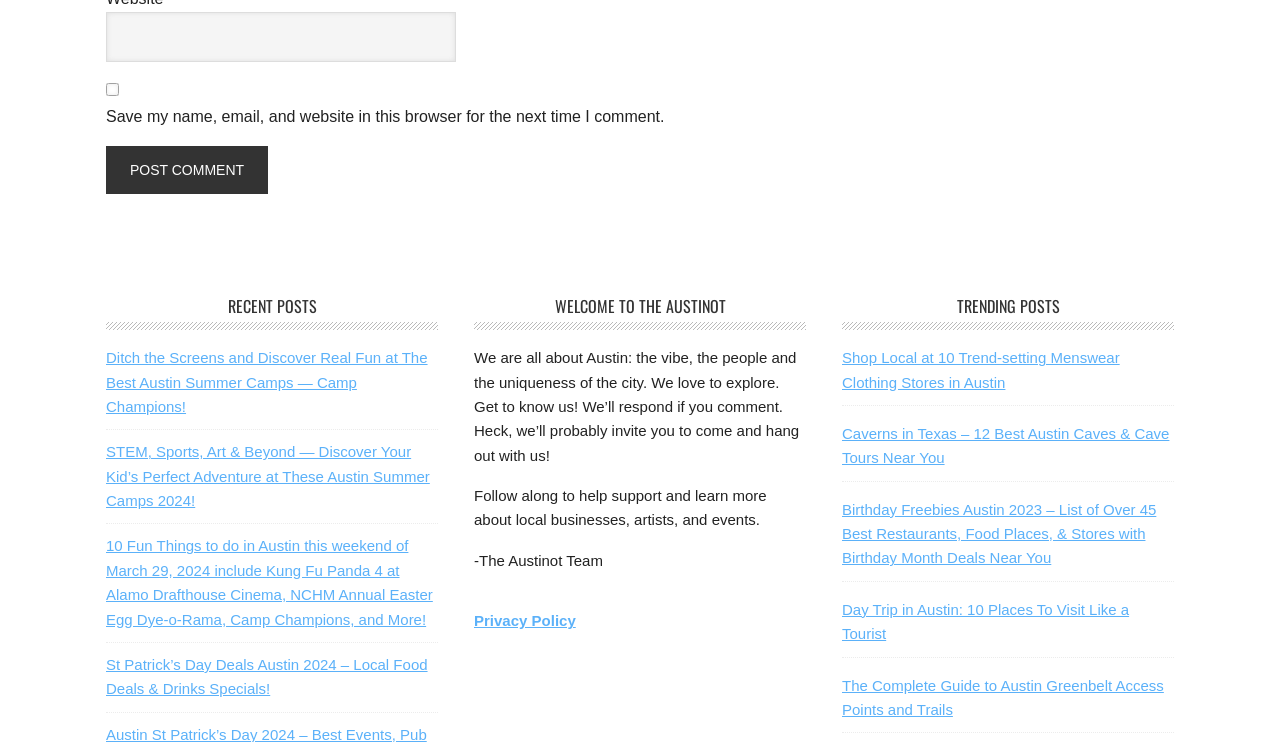Pinpoint the bounding box coordinates of the clickable element to carry out the following instruction: "explore trending posts."

[0.658, 0.402, 0.917, 0.445]